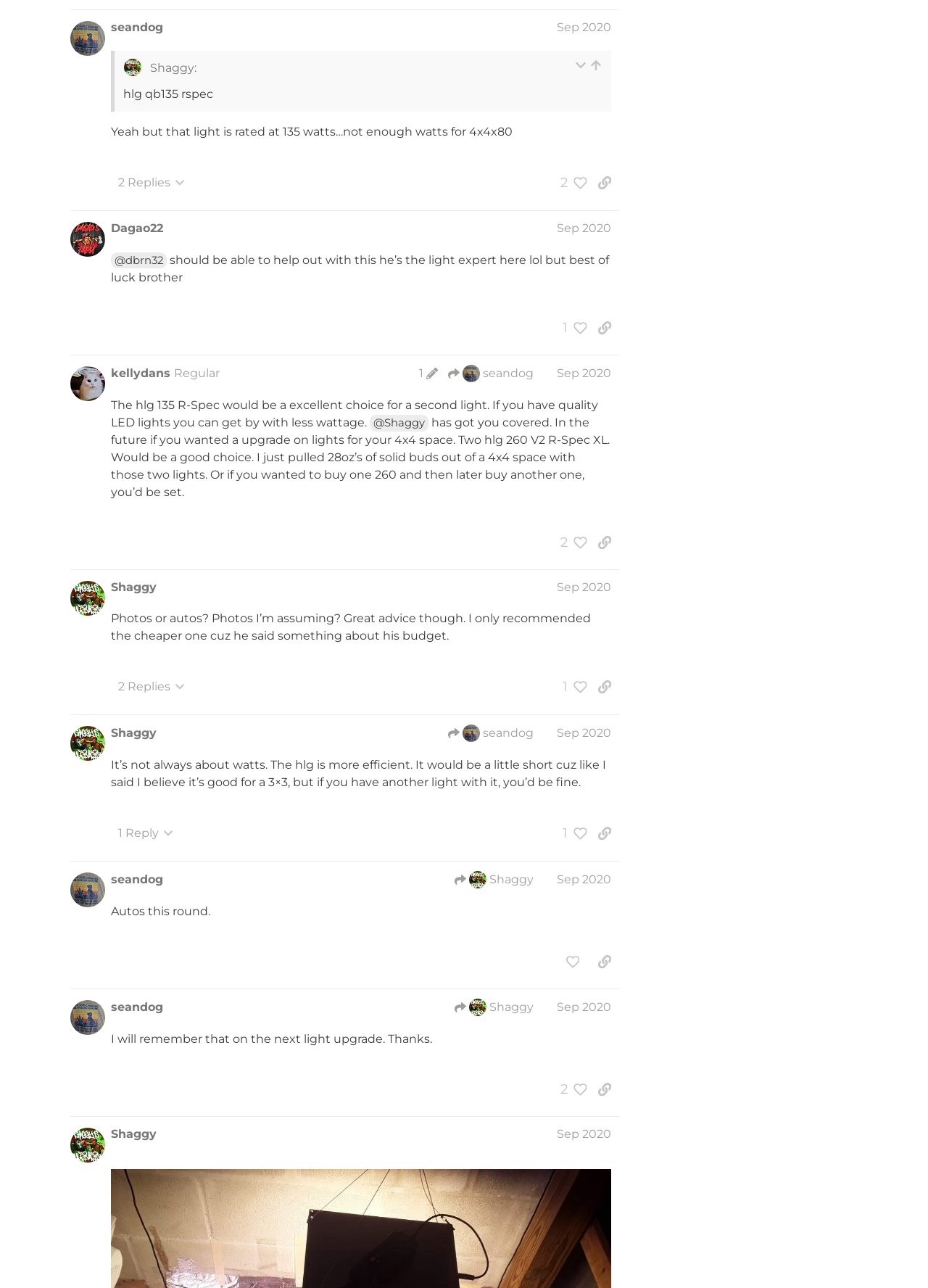Given the description "Shaggy", provide the bounding box coordinates of the corresponding UI element.

[0.49, 0.775, 0.575, 0.789]